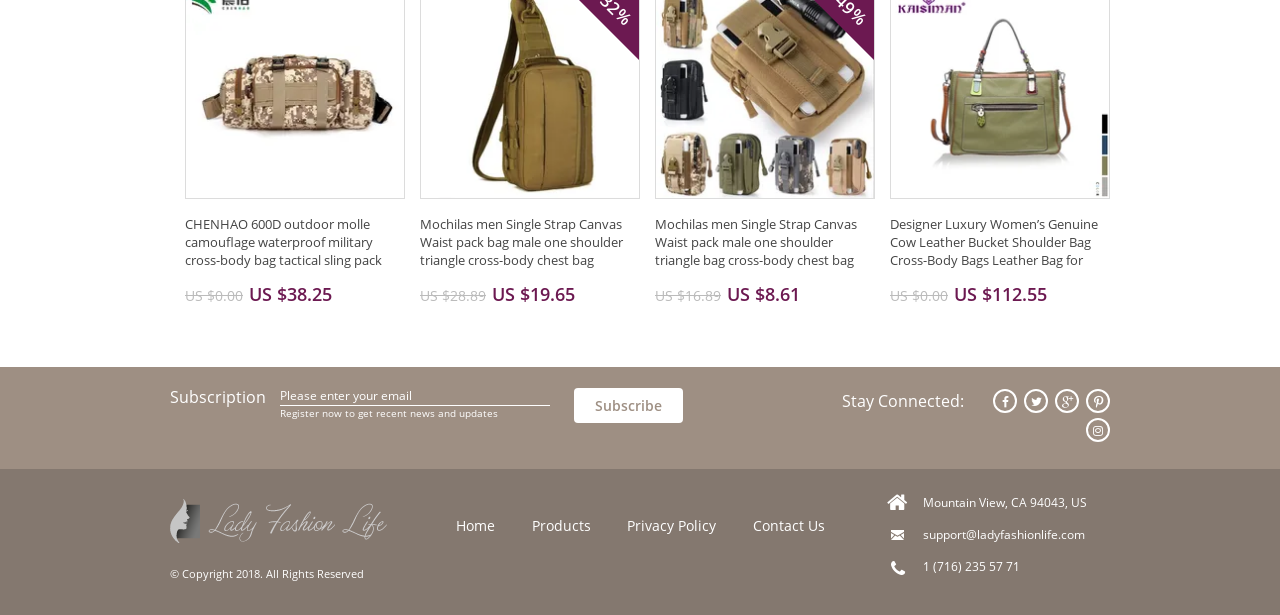Please find the bounding box for the UI element described by: "support@ladyfashionlife.com".

[0.721, 0.855, 0.848, 0.883]